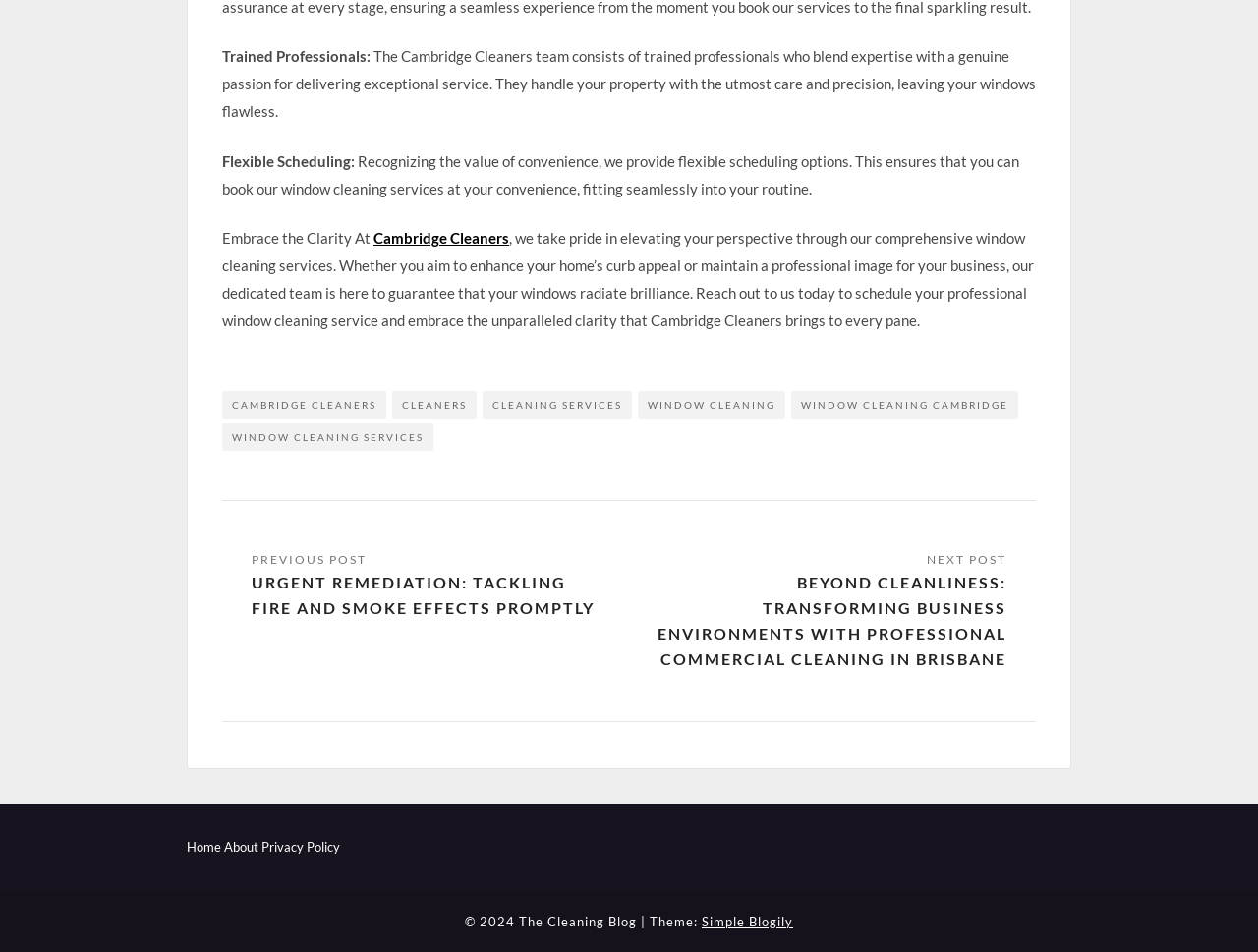What is the purpose of flexible scheduling?
Examine the screenshot and reply with a single word or phrase.

Convenience